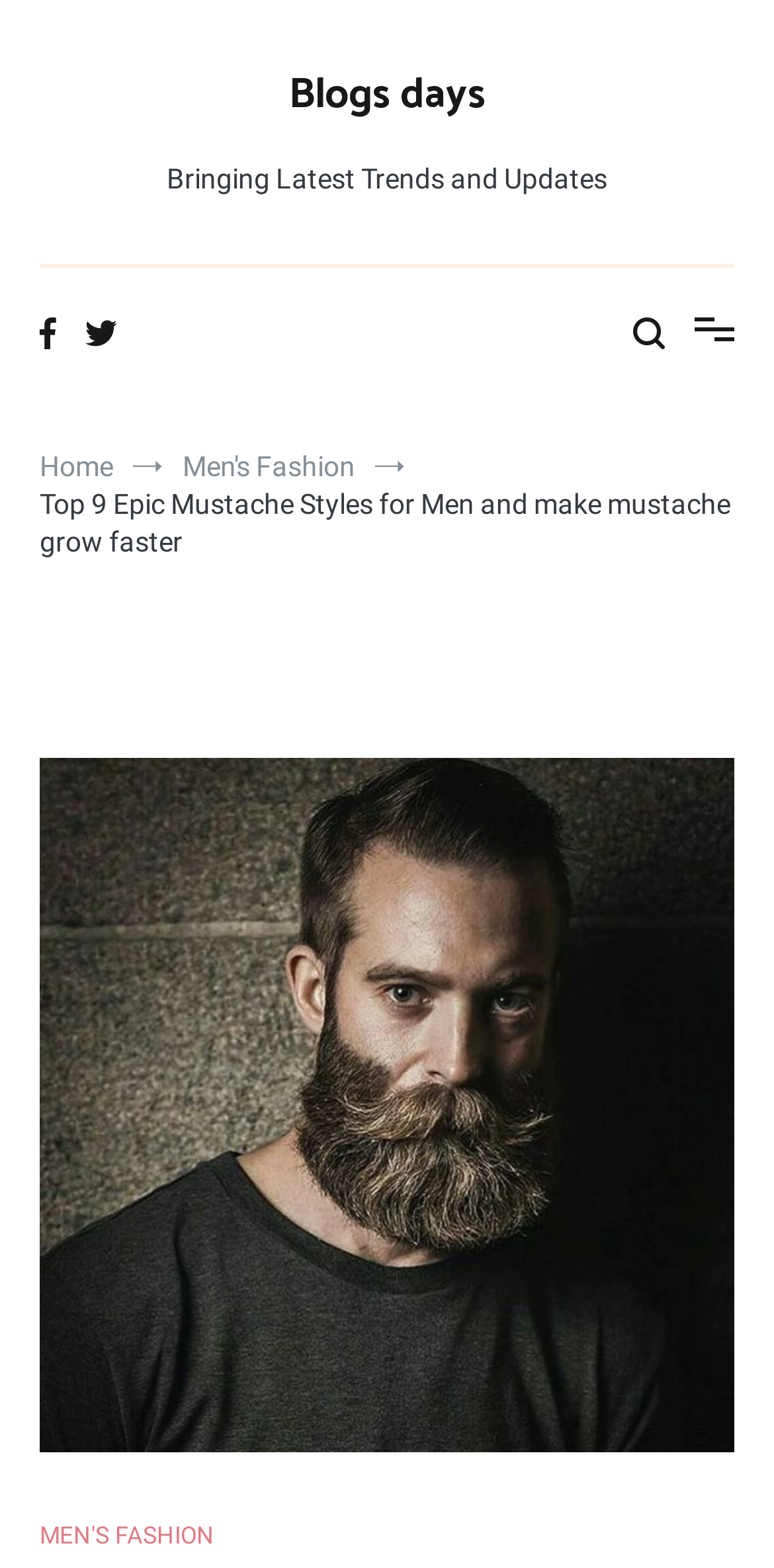How many social media links are present?
Provide a detailed answer to the question using information from the image.

We can see two social media links, represented by icons '' and '', which are likely to be Facebook and Instagram links respectively.